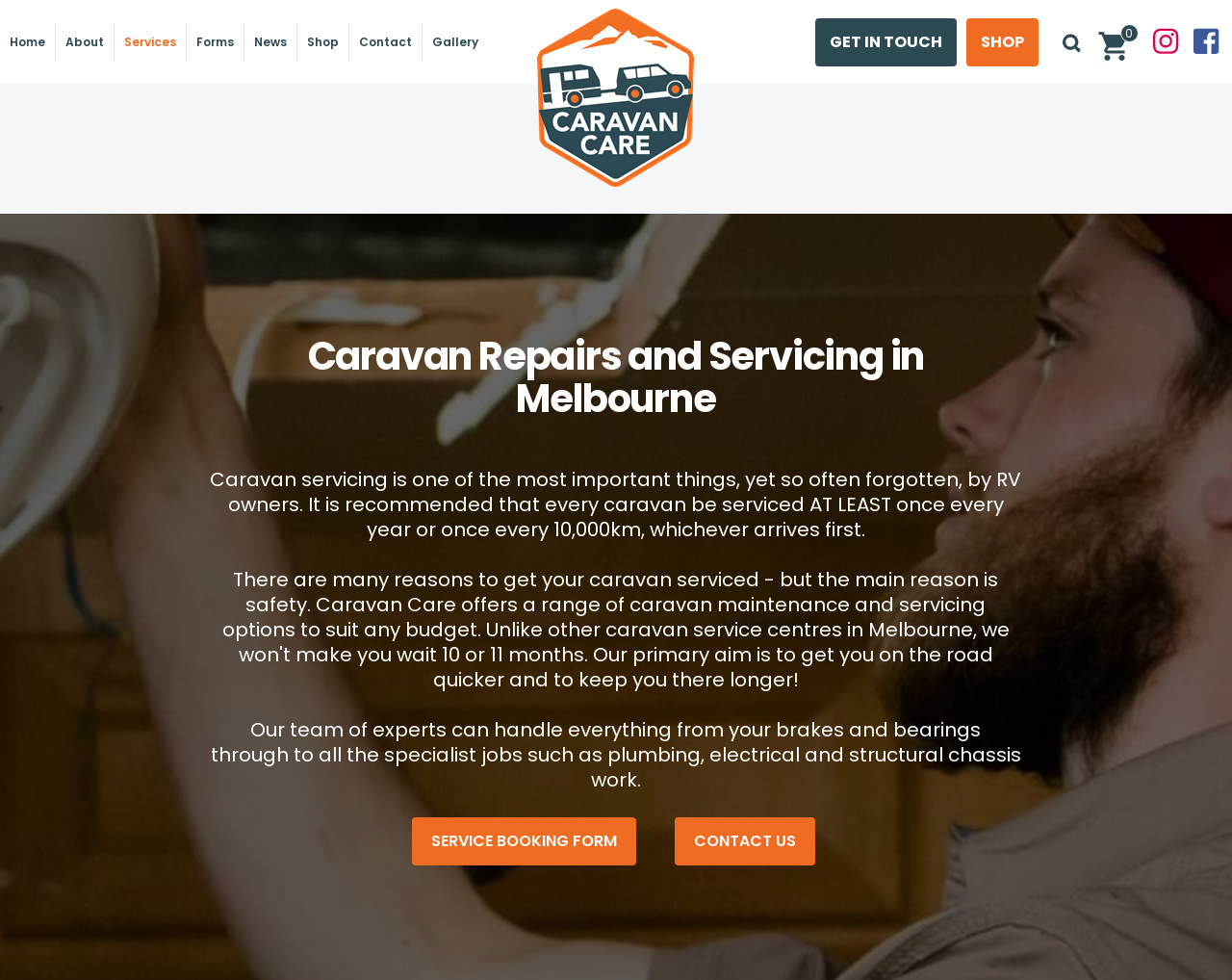Predict the bounding box of the UI element based on the description: "Home". The coordinates should be four float numbers between 0 and 1, formatted as [left, top, right, bottom].

[0.0, 0.023, 0.045, 0.062]